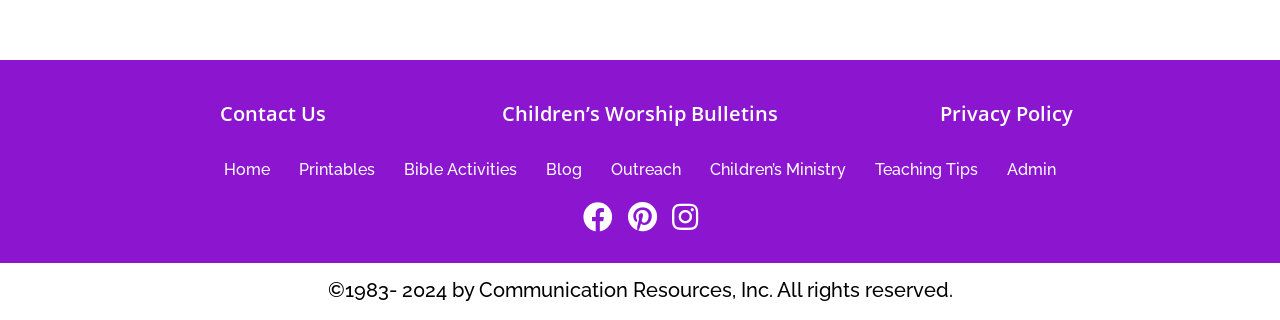Identify the bounding box of the UI element described as follows: "Printables". Provide the coordinates as four float numbers in the range of 0 to 1 [left, top, right, bottom].

[0.223, 0.462, 0.304, 0.599]